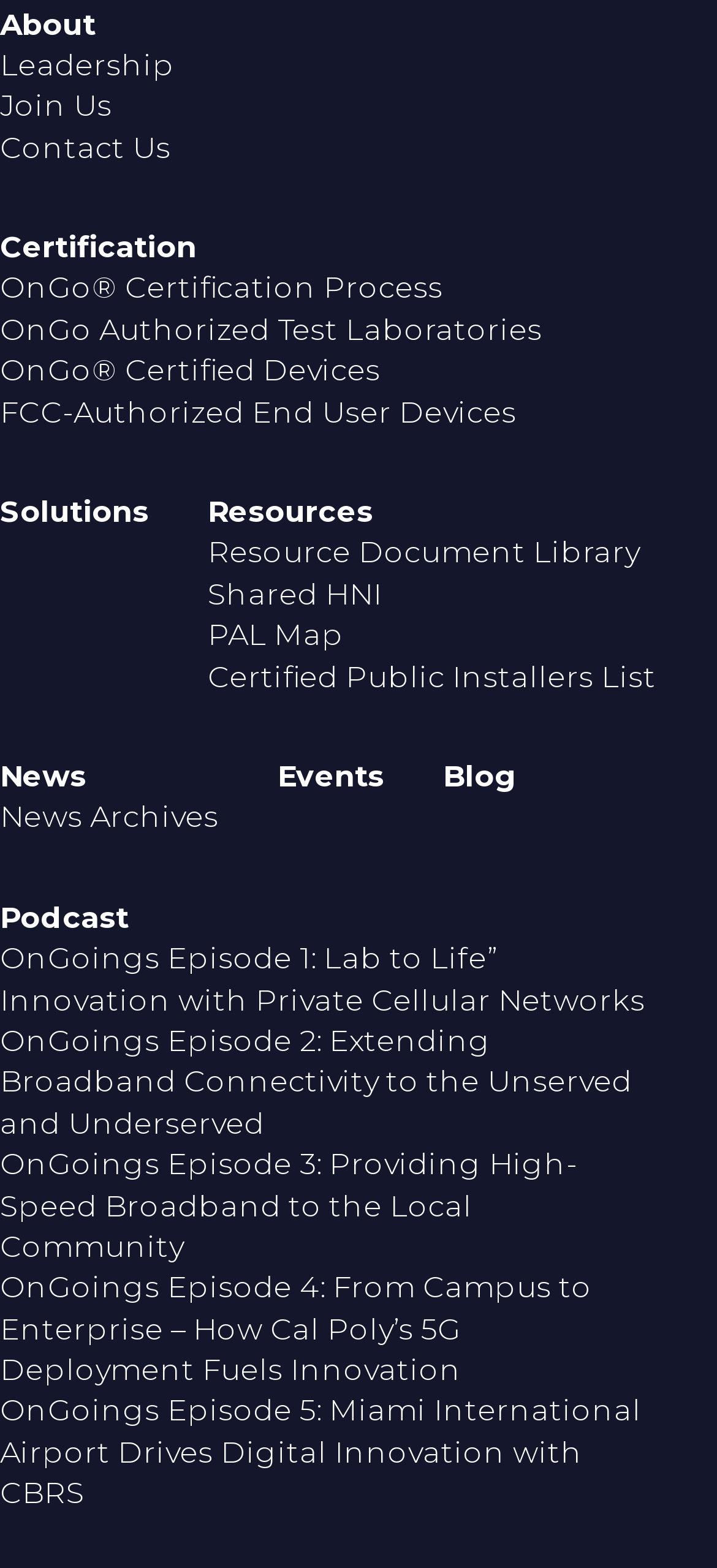Please find the bounding box coordinates of the section that needs to be clicked to achieve this instruction: "read News Archives".

[0.0, 0.51, 0.305, 0.532]